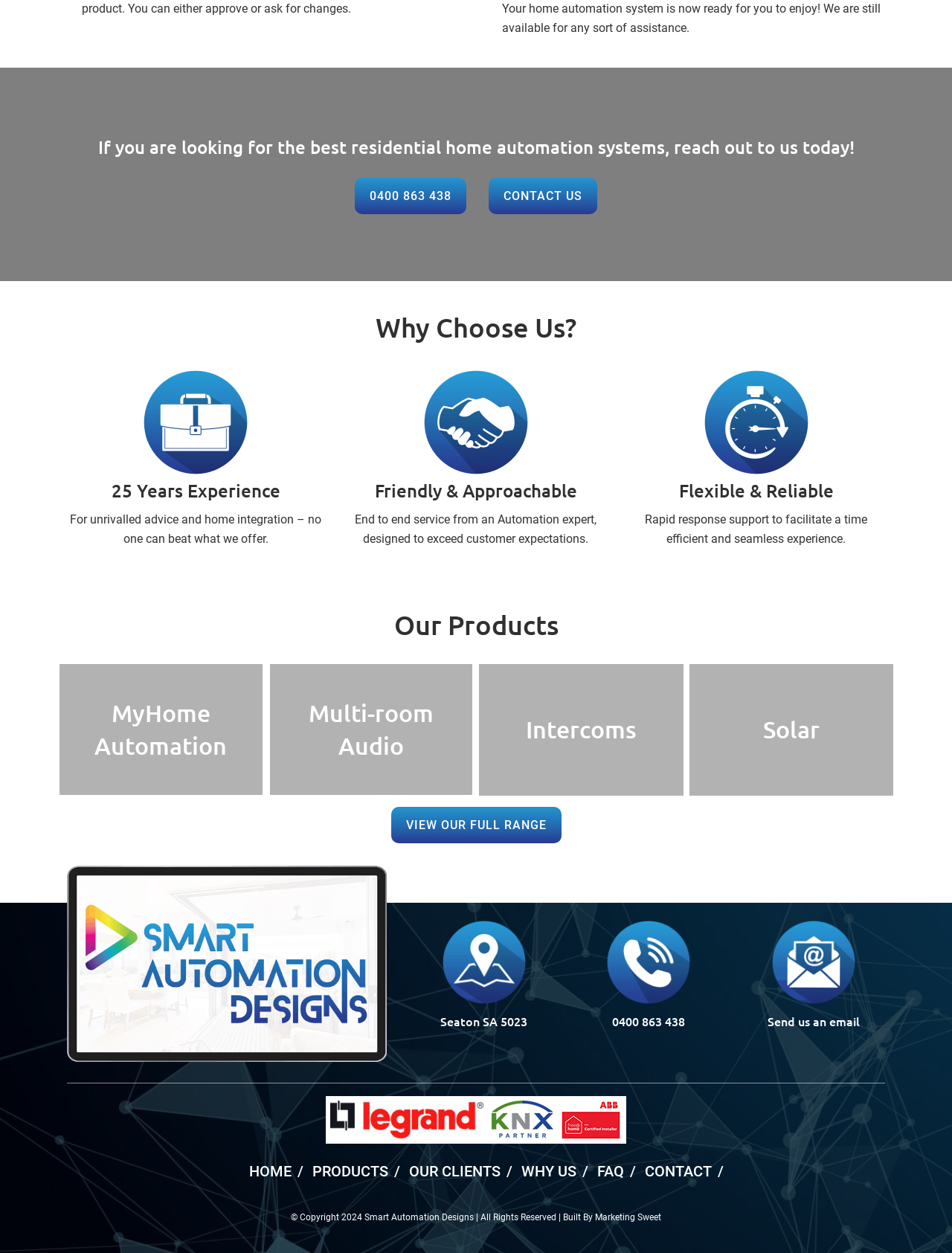What are the three icons displayed on the webpage?
Provide a detailed and well-explained answer to the question.

The three icons are displayed next to the headings '25 Years Experience', 'Friendly & Approachable', and 'Flexible & Reliable' respectively, and are all labeled as 'sad-icon' with a numerical suffix.